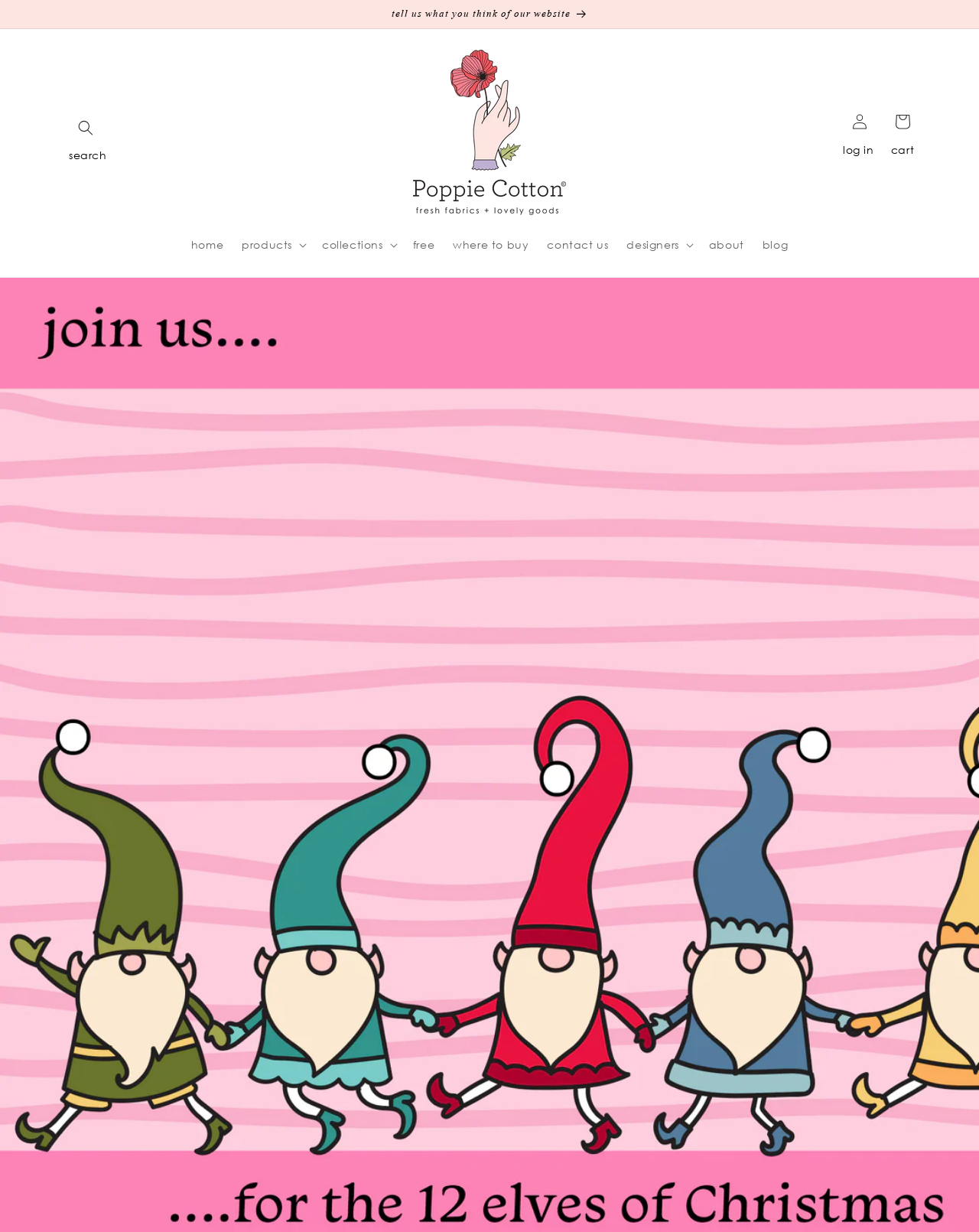Are there any login or registration options? Using the information from the screenshot, answer with a single word or phrase.

Yes